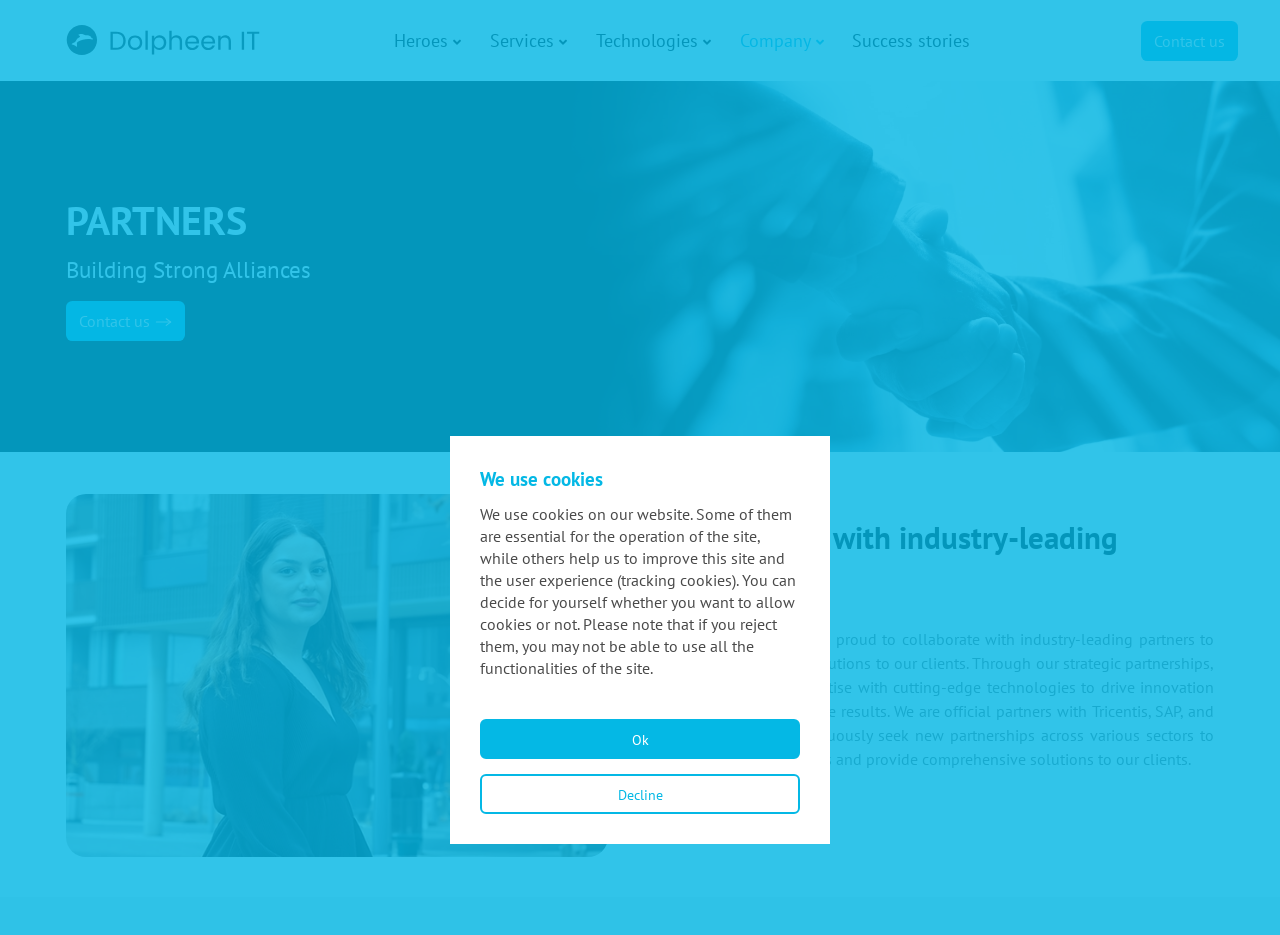Based on the image, please elaborate on the answer to the following question:
What can be achieved through the company's strategic partnerships?

According to the text in the LayoutTableCell element, the company's strategic partnerships enable them to combine their expertise with cutting-edge technologies, driving innovation and achieving remarkable results.